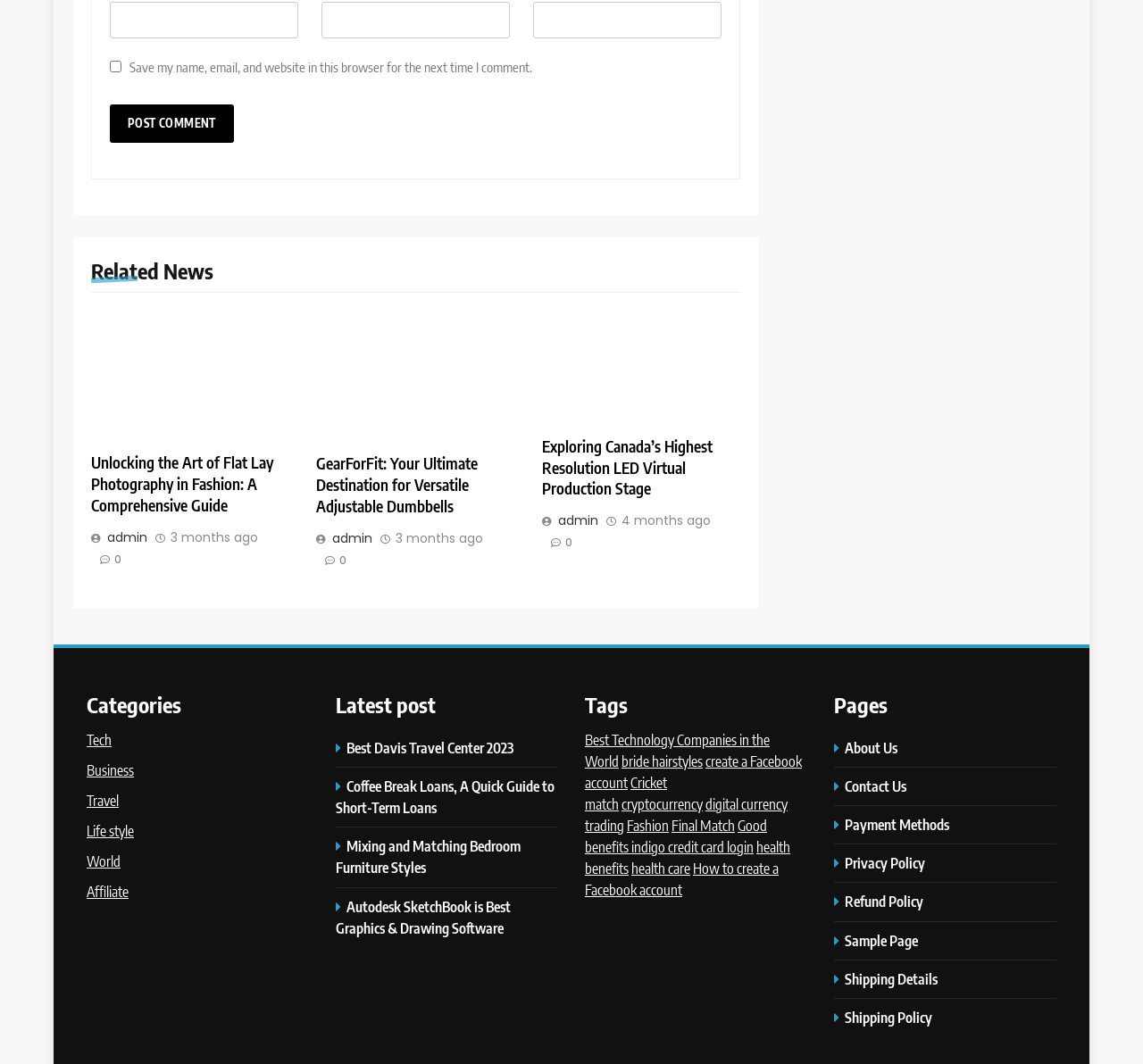How many articles are displayed on the webpage?
Deliver a detailed and extensive answer to the question.

I counted the number of article elements on the webpage, which are [351], [352], and [353]. Each of these elements contains a figure, heading, and links, which are typical components of an article.